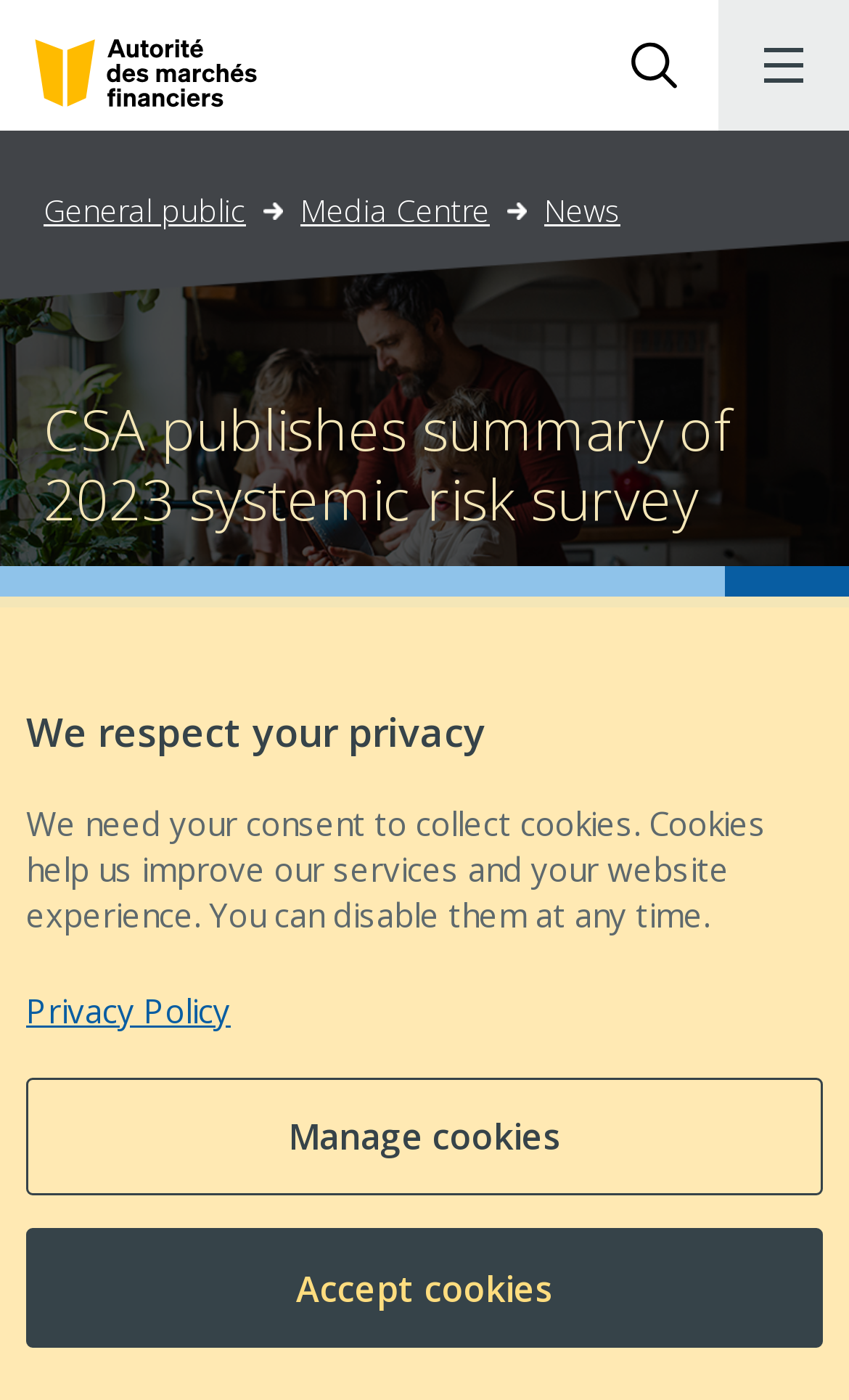What is the date of the publication of the survey?
Please provide a single word or phrase as your answer based on the image.

December 7, 2023